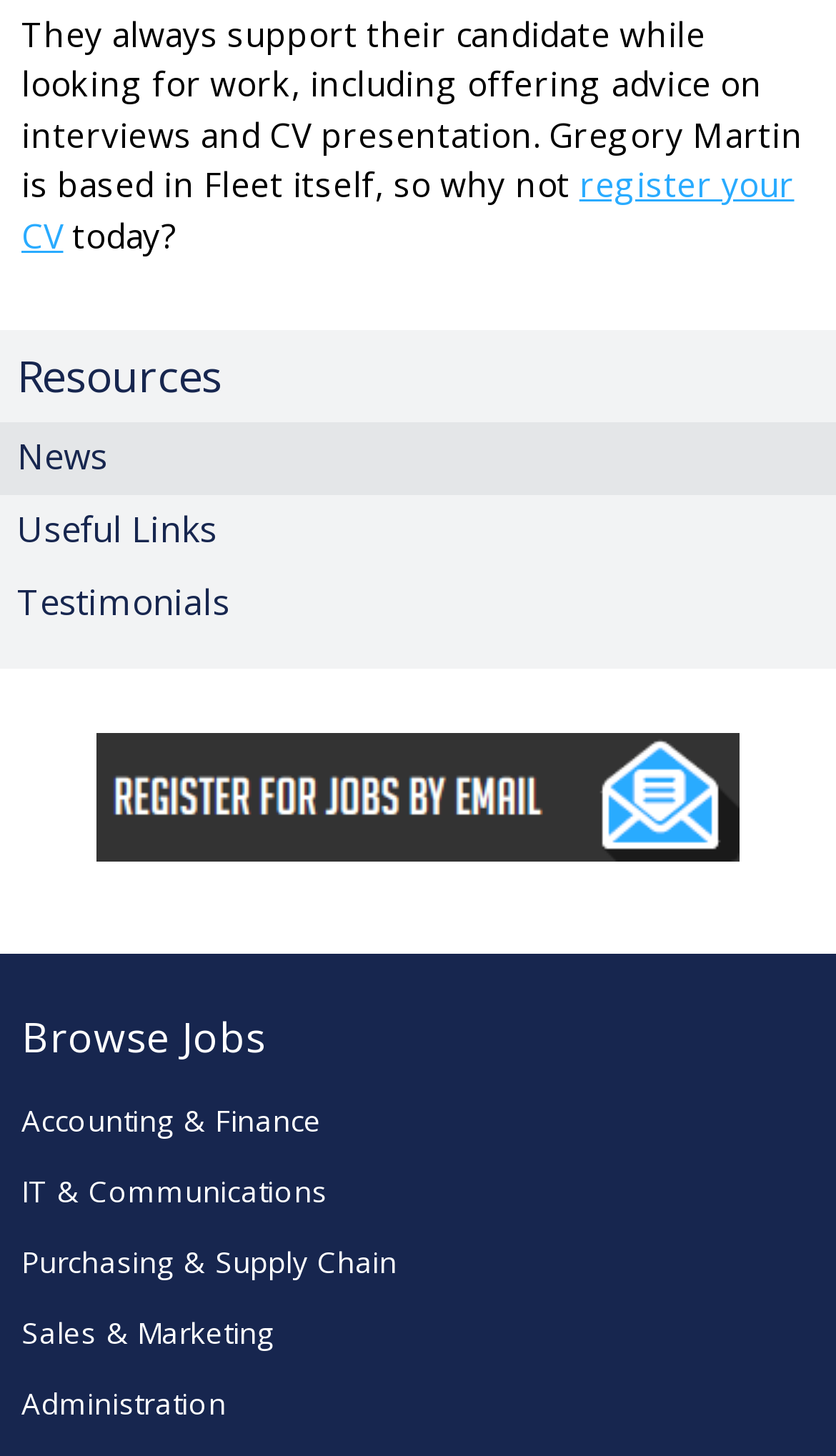How many links are there in the 'Resources' section?
Examine the screenshot and reply with a single word or phrase.

4